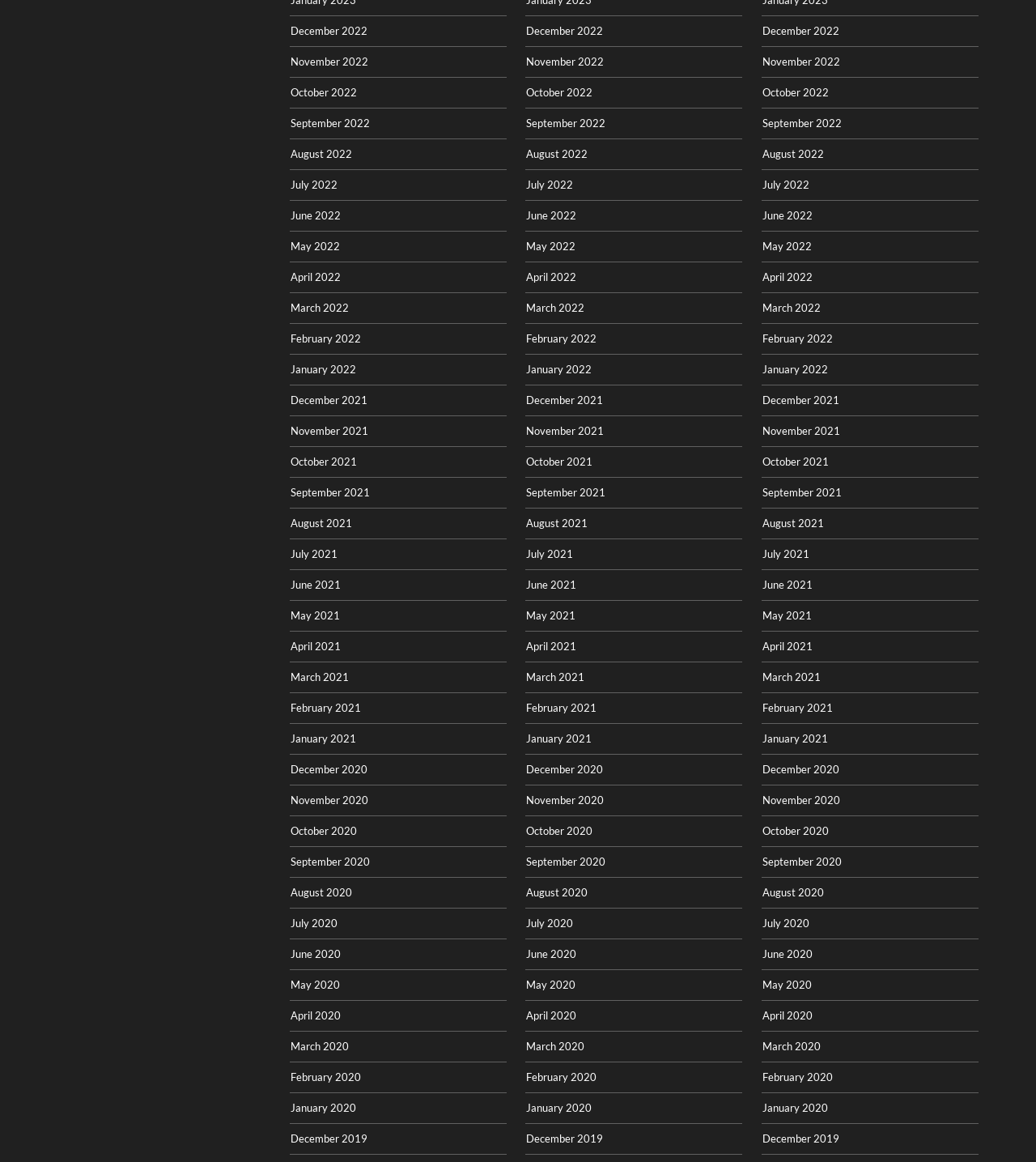Are the months in chronological order?
Give a single word or phrase as your answer by examining the image.

Yes